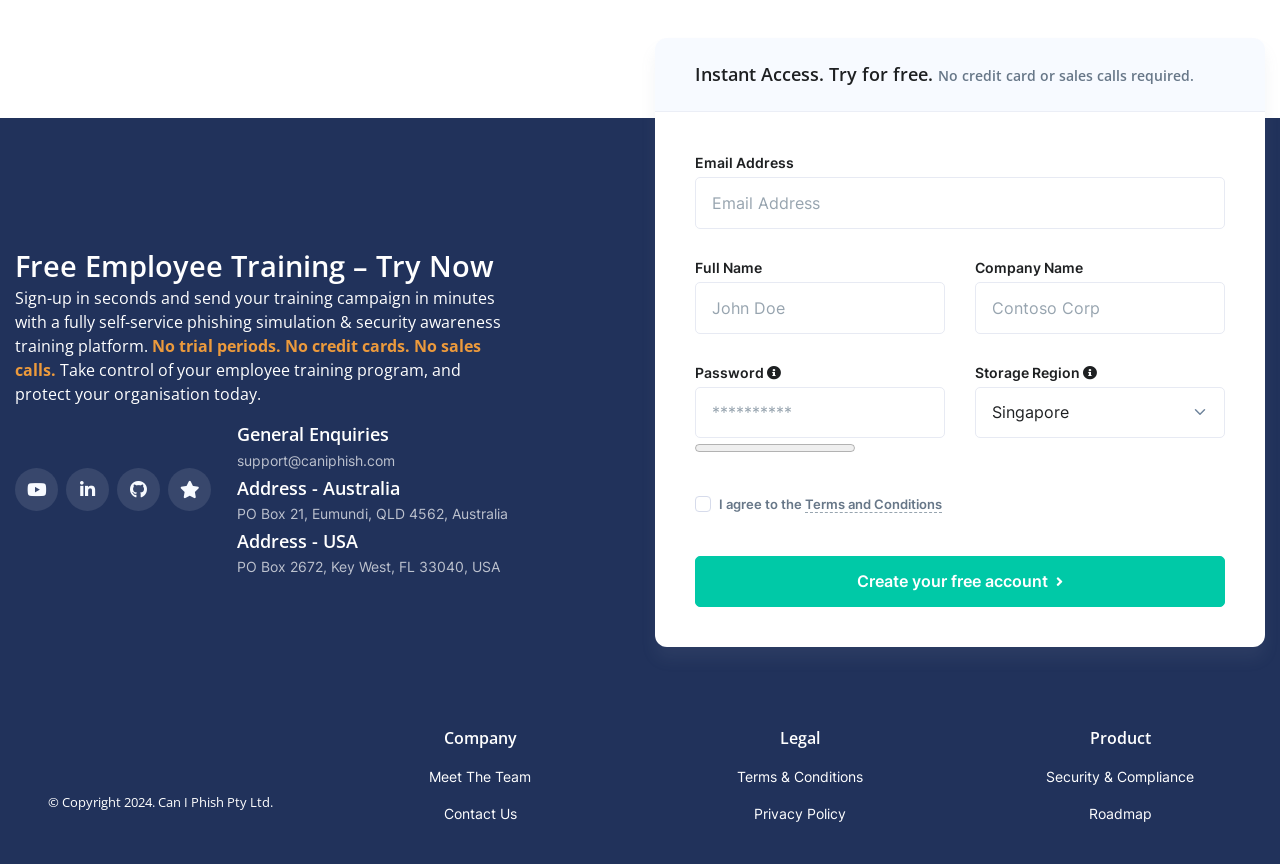Can you specify the bounding box coordinates of the area that needs to be clicked to fulfill the following instruction: "Check President Message"?

None